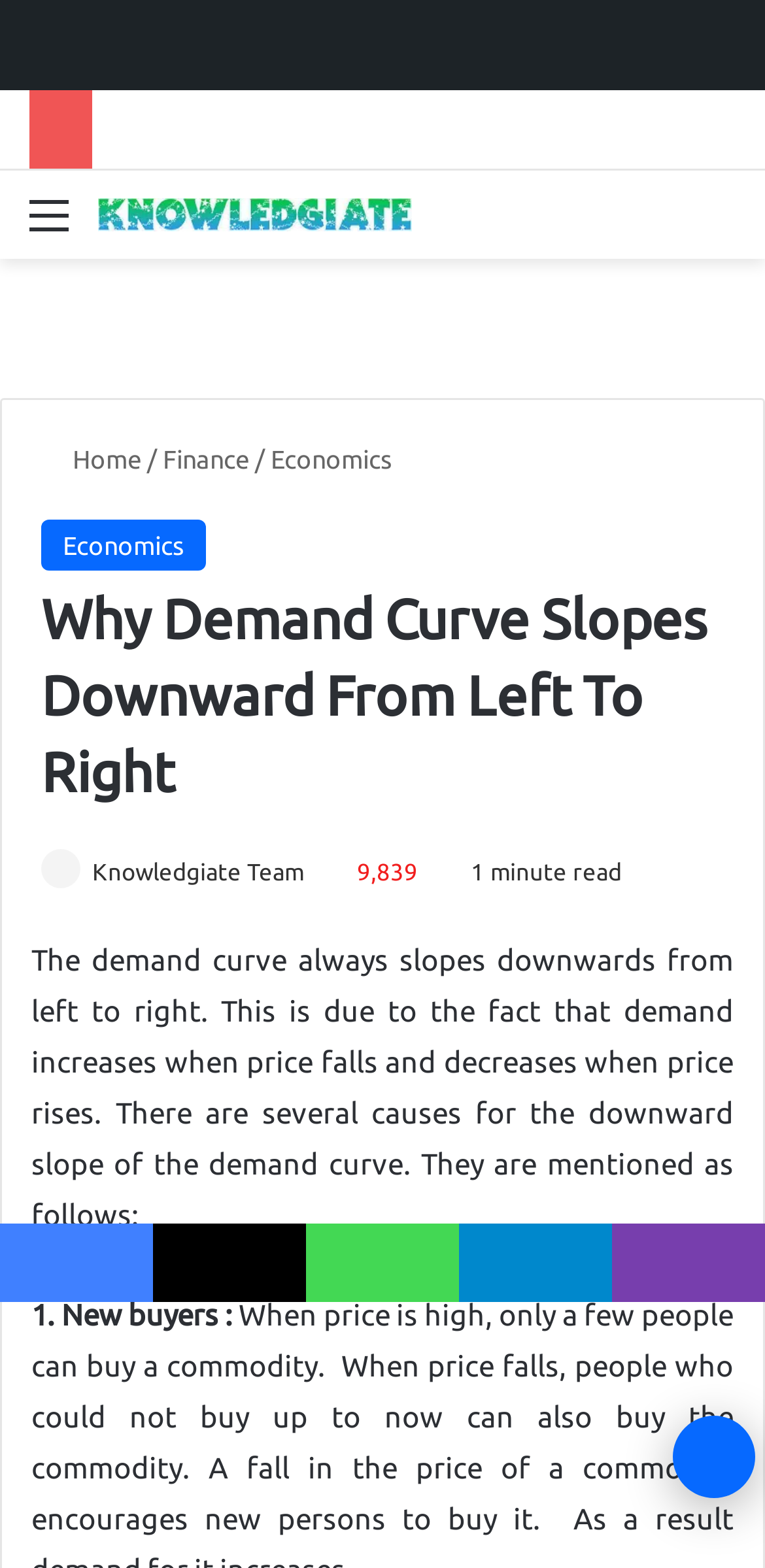What is the number of views of the current article?
Kindly give a detailed and elaborate answer to the question.

The number of views of the current article can be found near the author's photo, where it is written as '9,839'.